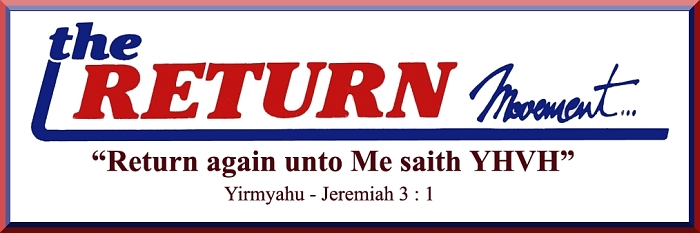Describe all the important aspects and features visible in the image.

This image promotes the "RETURN Movement," illustrated with bold typography that emphasizes the word "RETURN" in red, underscored by the phrase “Movement...” in a creative script. At the bottom, in a smaller font, the phrase “Return again unto Me saith YHVH” is highlighted, accompanied by the reference "Yirmiyahu - Jeremiah 3:1," connecting the message to the biblical text. The overall design features a white background with a blue and red color scheme, framed in a decorative red border, creating a visually engaging and meaningful representation of a call to spiritual return and reflection.